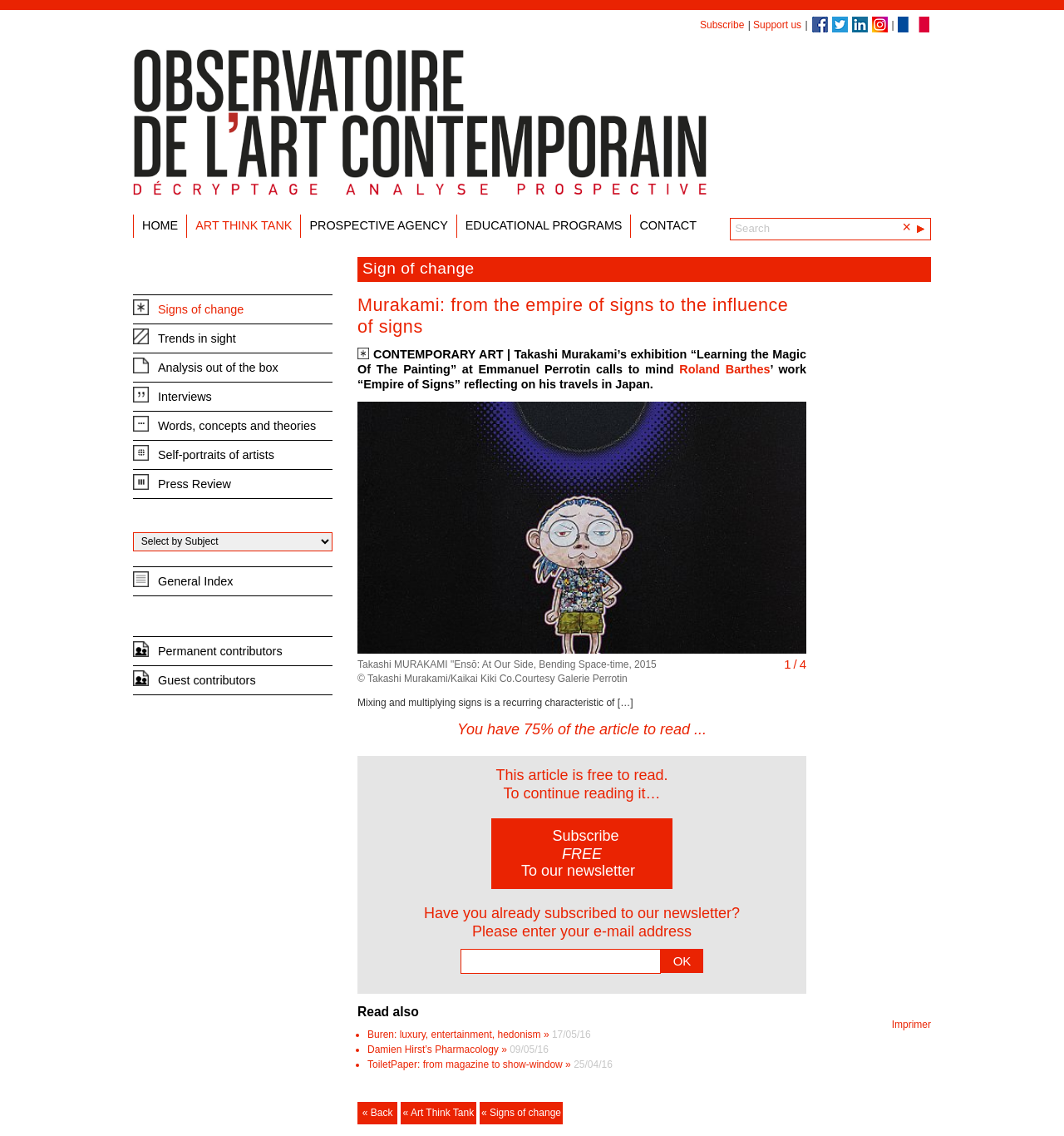Find the bounding box coordinates of the clickable area that will achieve the following instruction: "Browse Games category".

None